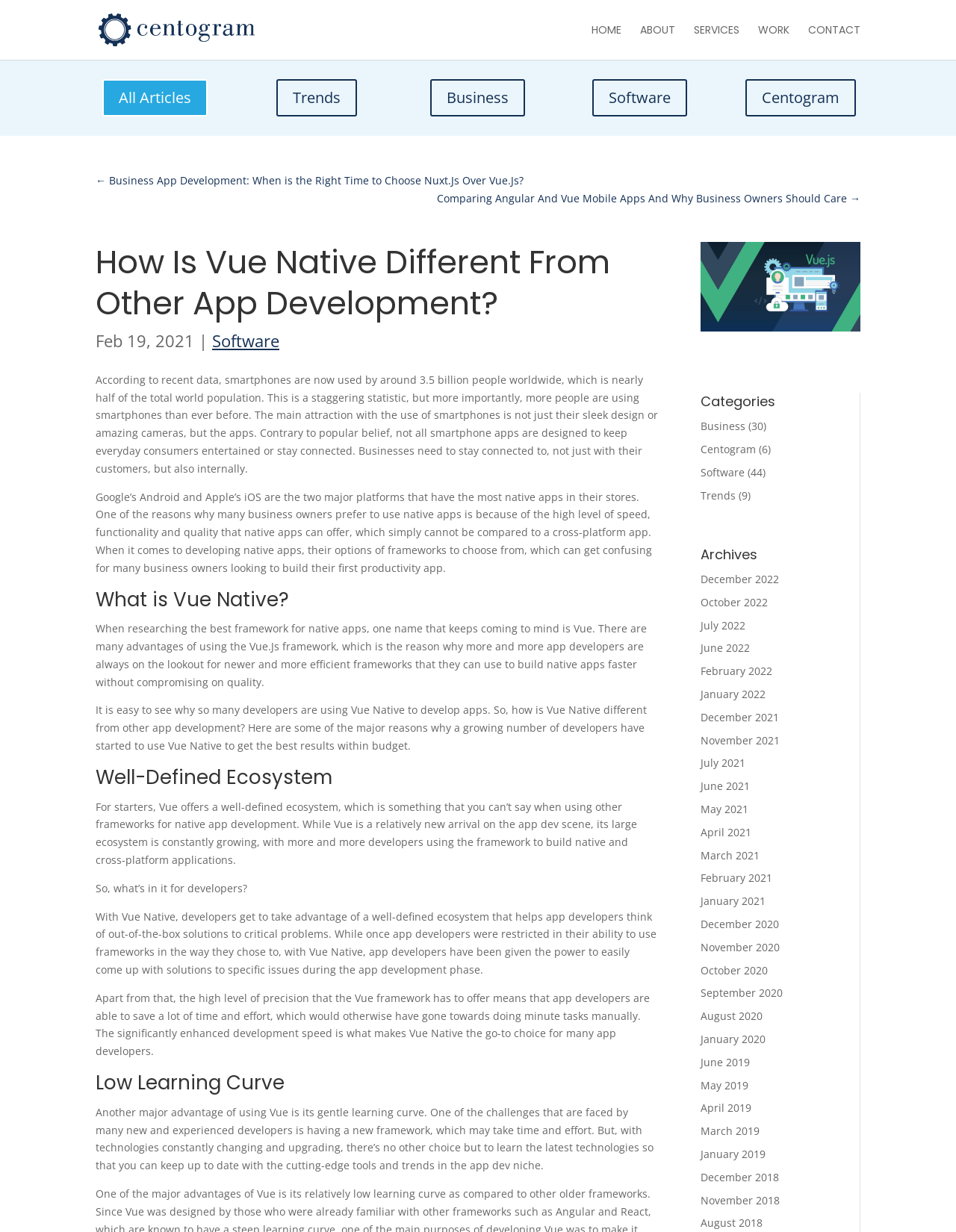Answer the question using only one word or a concise phrase: How many billion people use smartphones worldwide?

3.5 billion